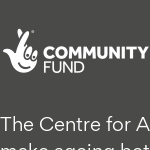Examine the screenshot and answer the question in as much detail as possible: What is the shared mission of the Centre for Ageing Better and the National Lottery Community Fund?

The shared mission of the Centre for Ageing Better and the National Lottery Community Fund is to foster a more inclusive and supportive society for all ages, which is highlighted by the partnership between the two organizations.